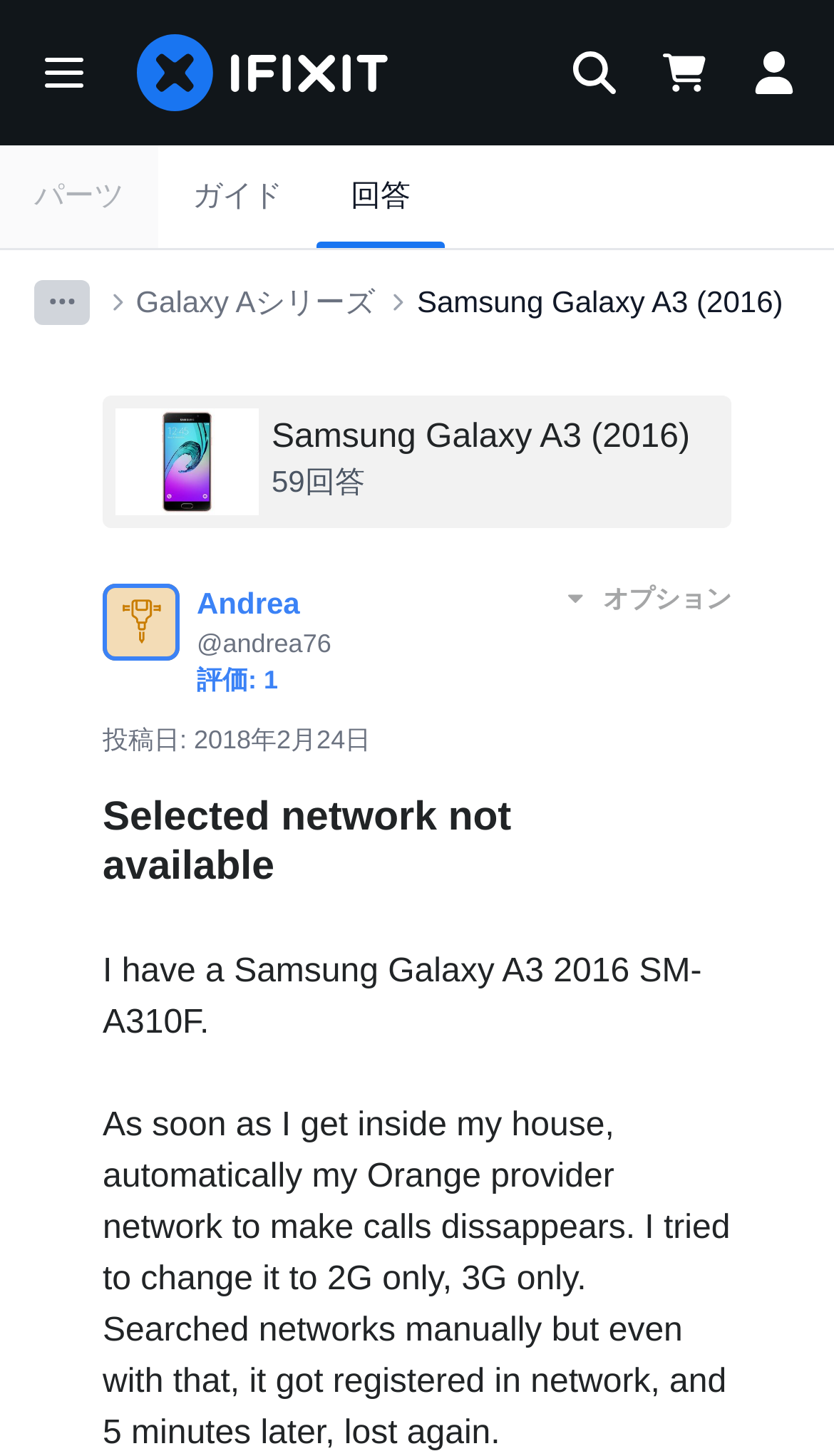Use a single word or phrase to answer the question:
How many answers are there for this question?

59